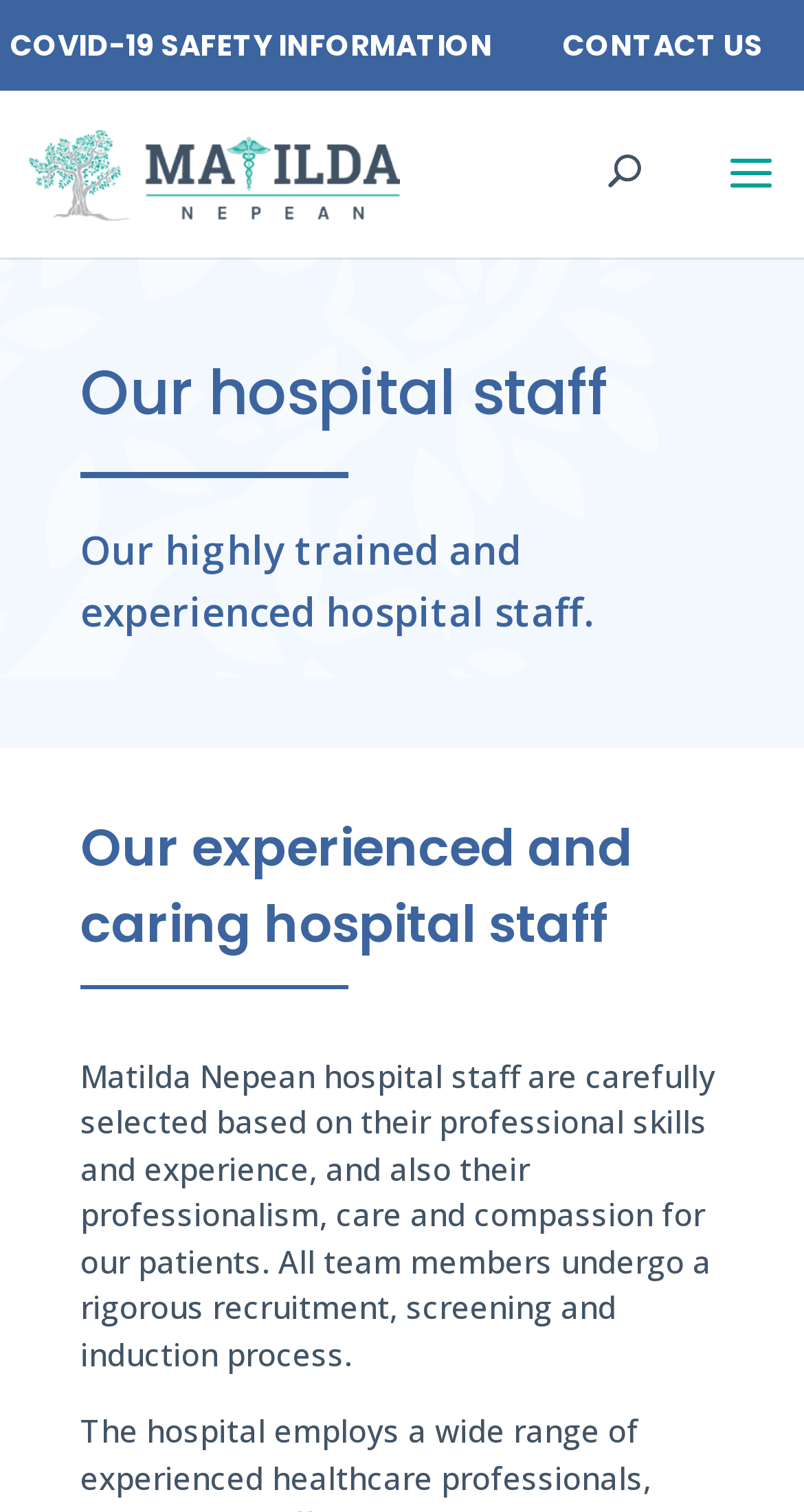What is the purpose of the search box?
Analyze the image and provide a thorough answer to the question.

I examined the search box element and found that it has a label 'Search for:', which suggests that the purpose of the search box is to search for something on the website.